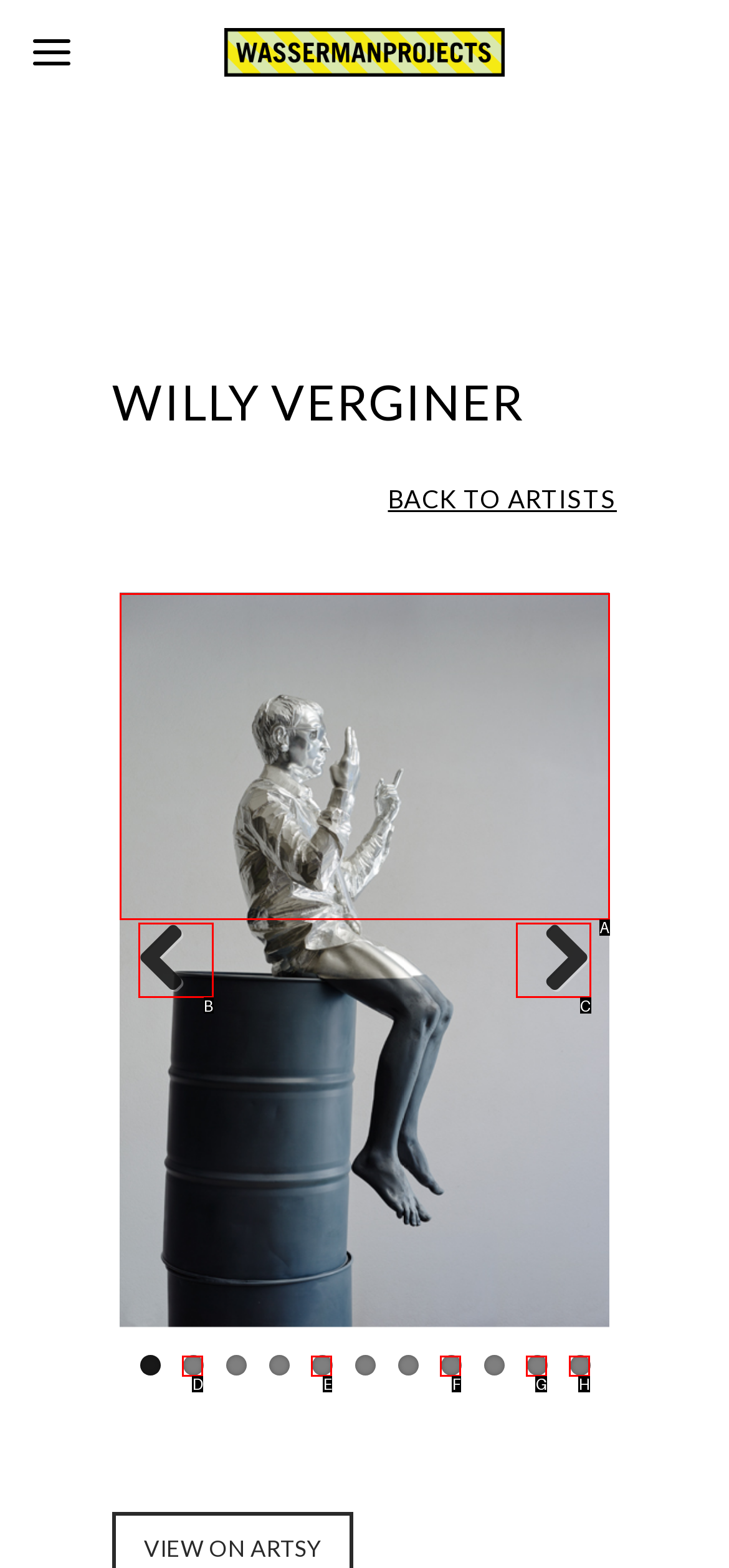Identify the UI element described as: 2
Answer with the option's letter directly.

D